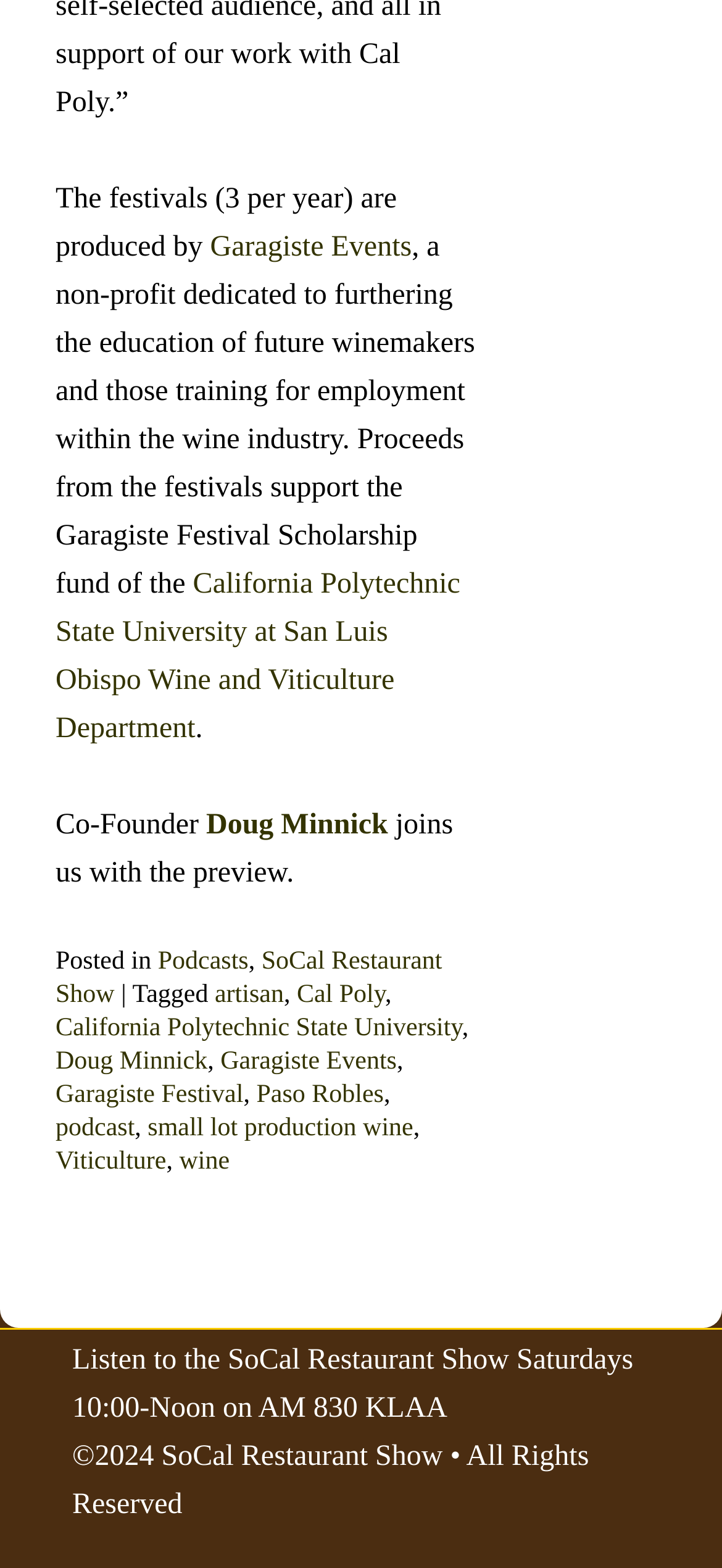What is the year of copyright for the SoCal Restaurant Show?
Analyze the screenshot and provide a detailed answer to the question.

The answer can be found in the complementary section at the bottom of the webpage, where it is mentioned that '©2024 SoCal Restaurant Show • All Rights Reserved'.